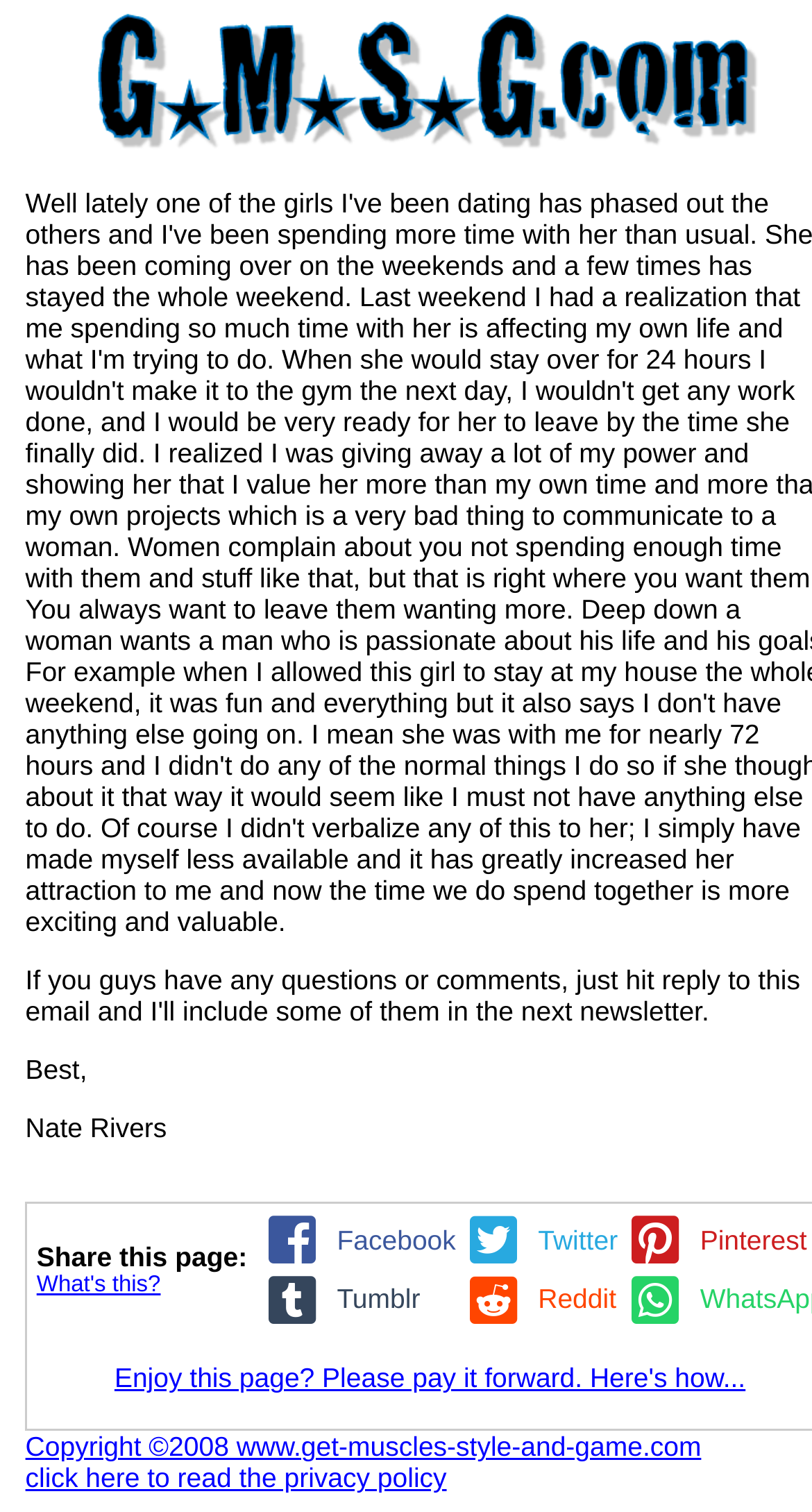Can you find the bounding box coordinates of the area I should click to execute the following instruction: "Share this page on Twitter"?

[0.566, 0.808, 0.761, 0.829]